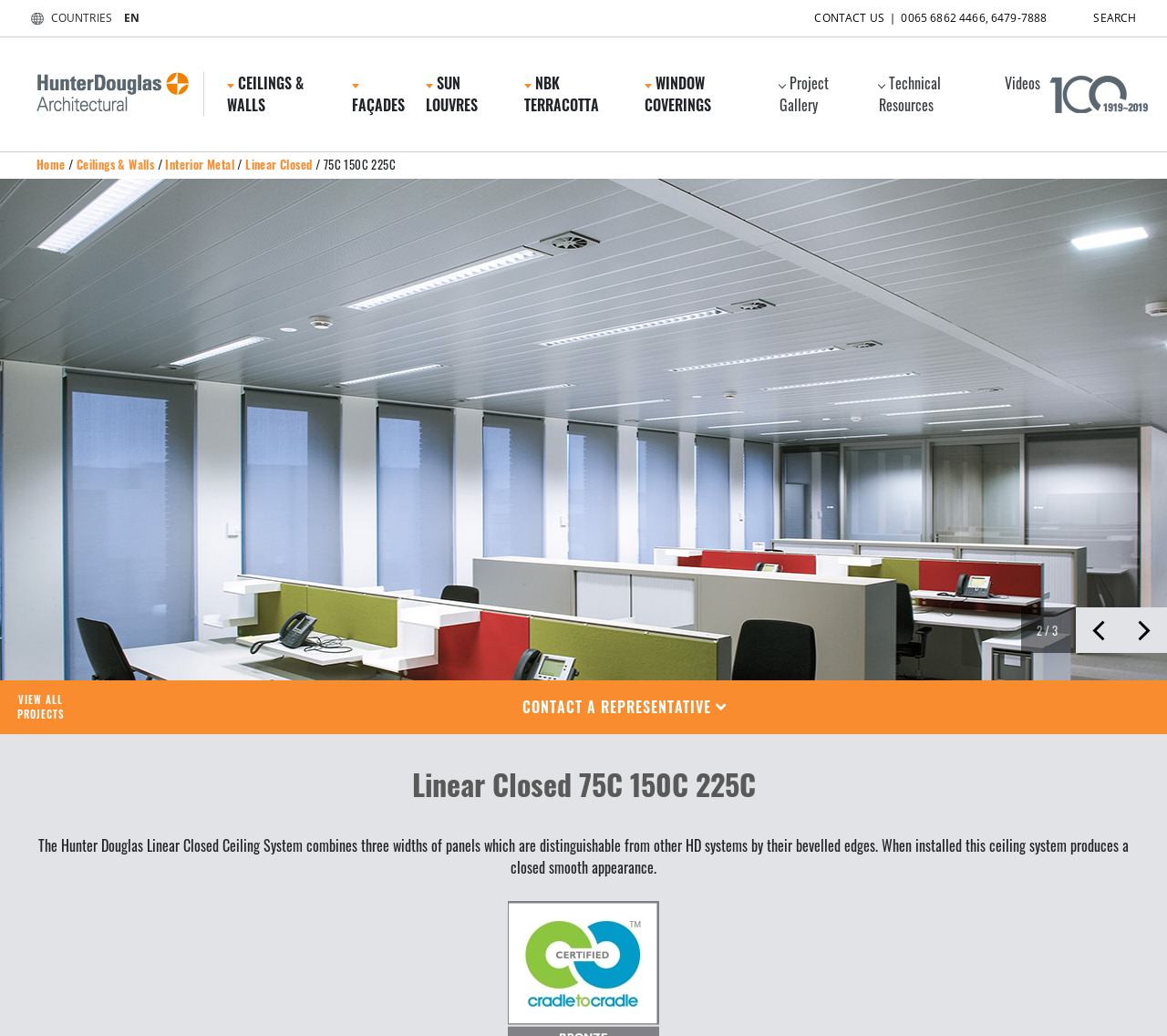Determine the bounding box coordinates of the clickable region to follow the instruction: "click the first link".

None